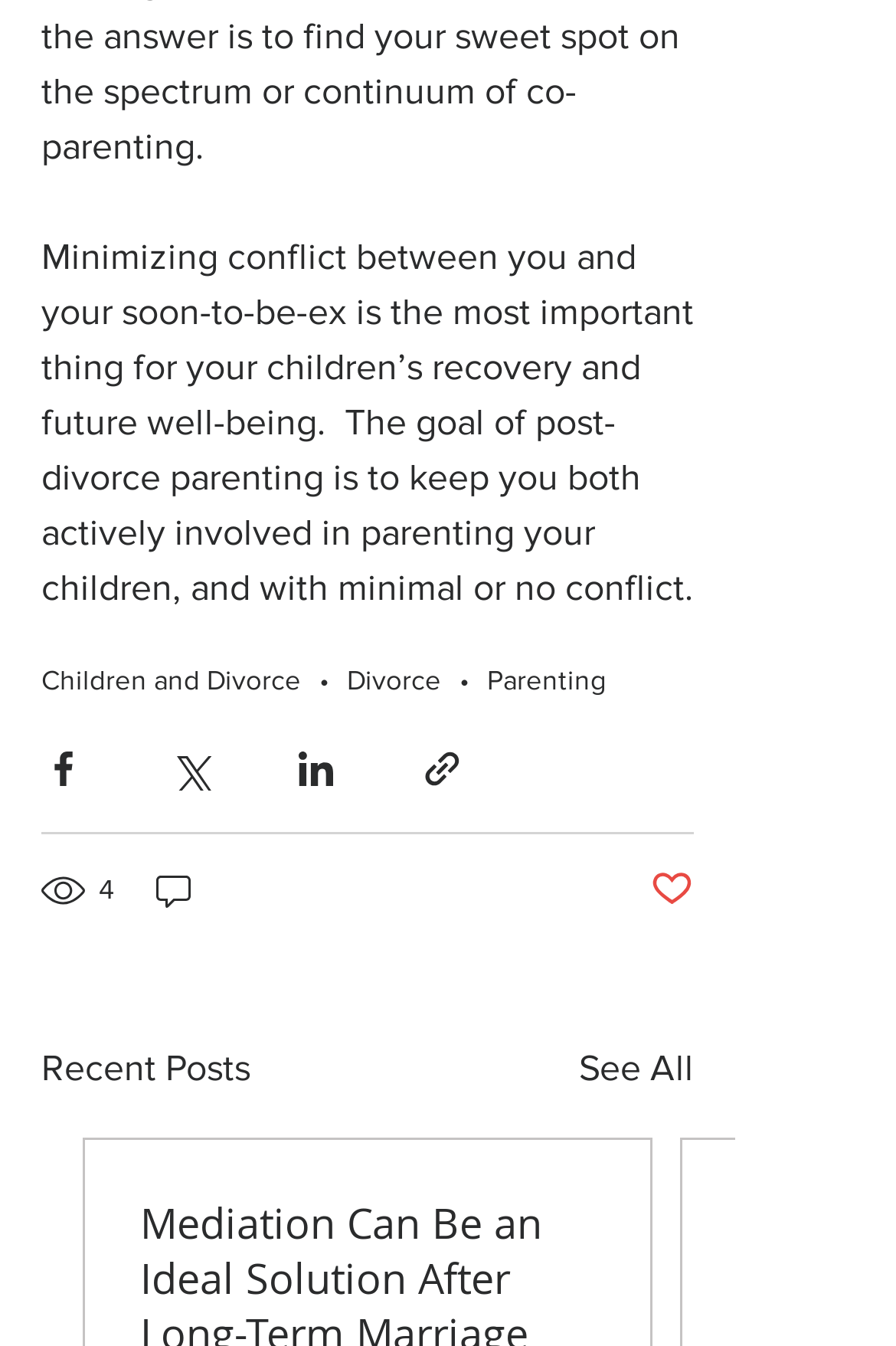Highlight the bounding box of the UI element that corresponds to this description: "4".

[0.046, 0.643, 0.133, 0.679]